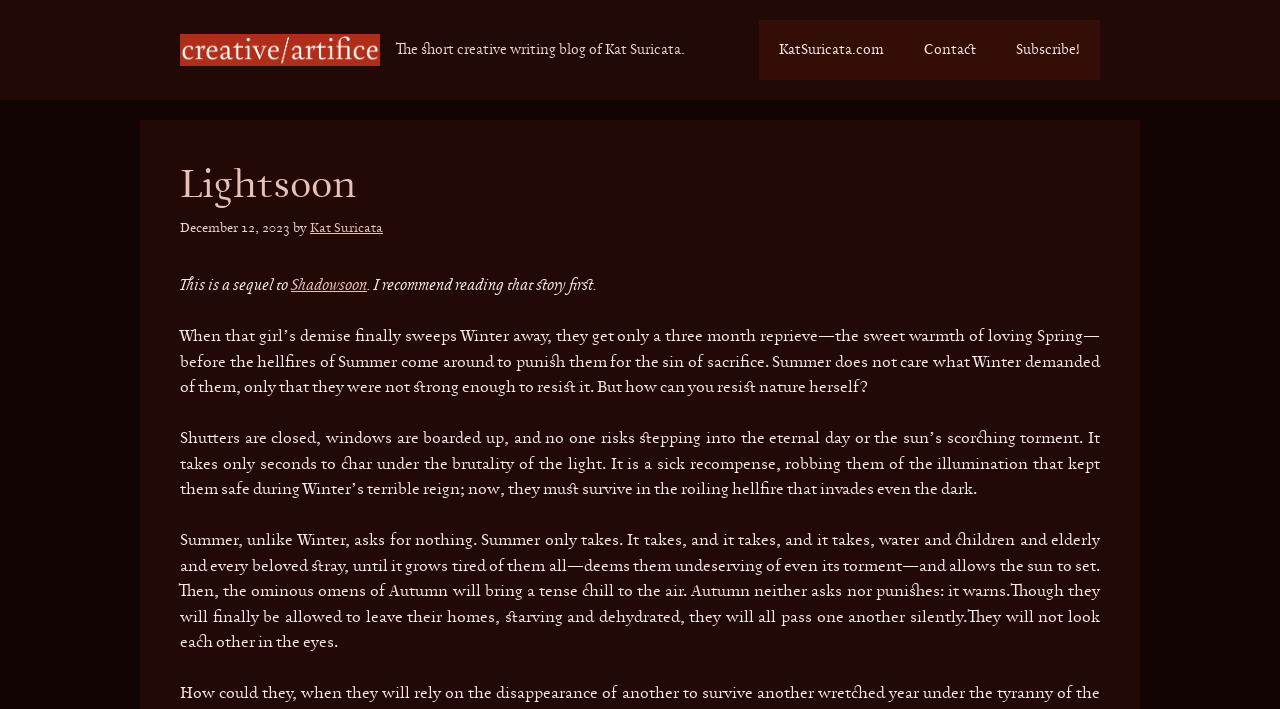Bounding box coordinates should be provided in the format (top-left x, top-left y, bottom-right x, bottom-right y) with all values between 0 and 1. Identify the bounding box for this UI element: Kat Suricata

[0.242, 0.31, 0.299, 0.332]